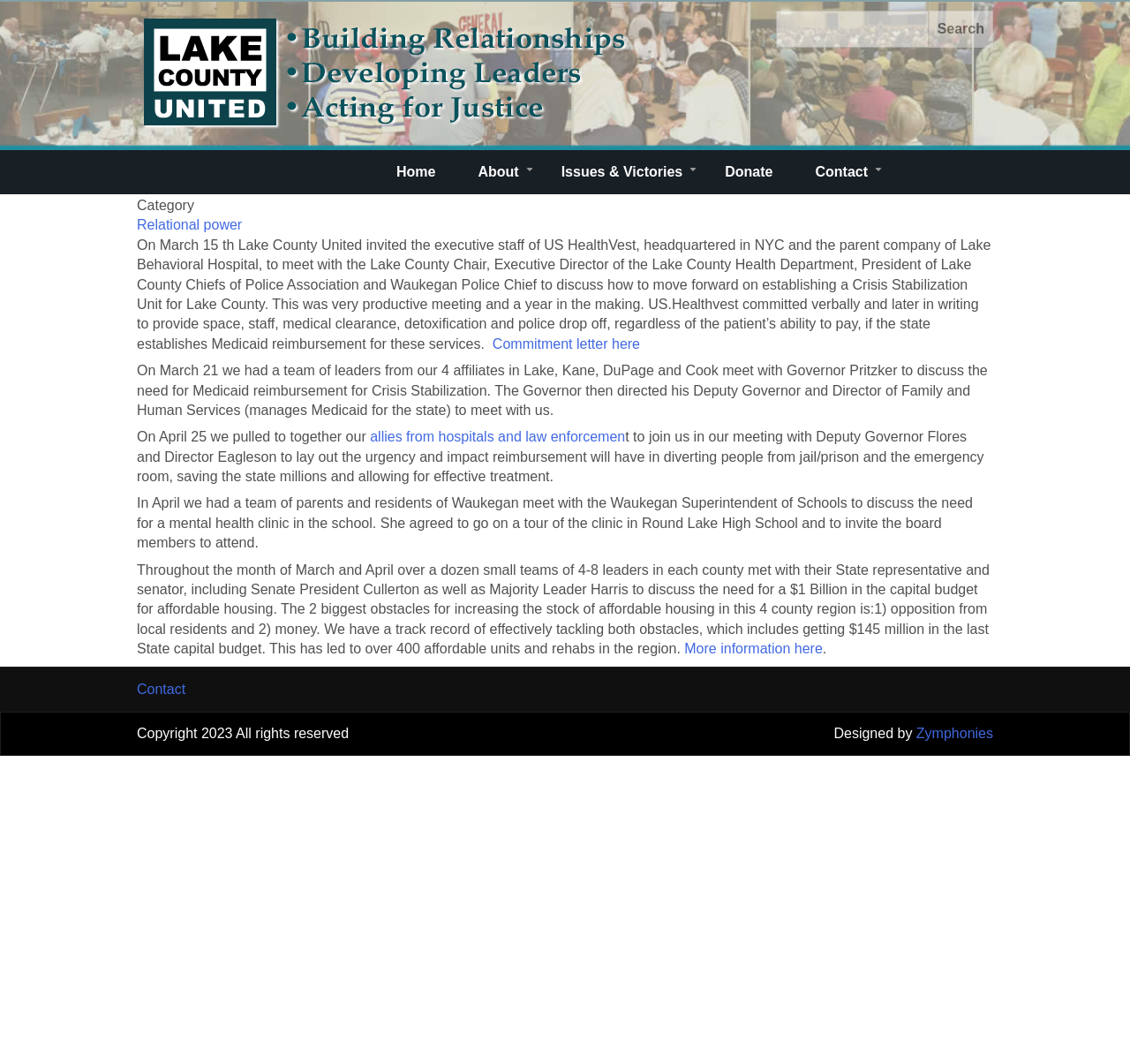Locate the bounding box coordinates of the clickable area needed to fulfill the instruction: "Search for something".

[0.686, 0.01, 0.879, 0.045]